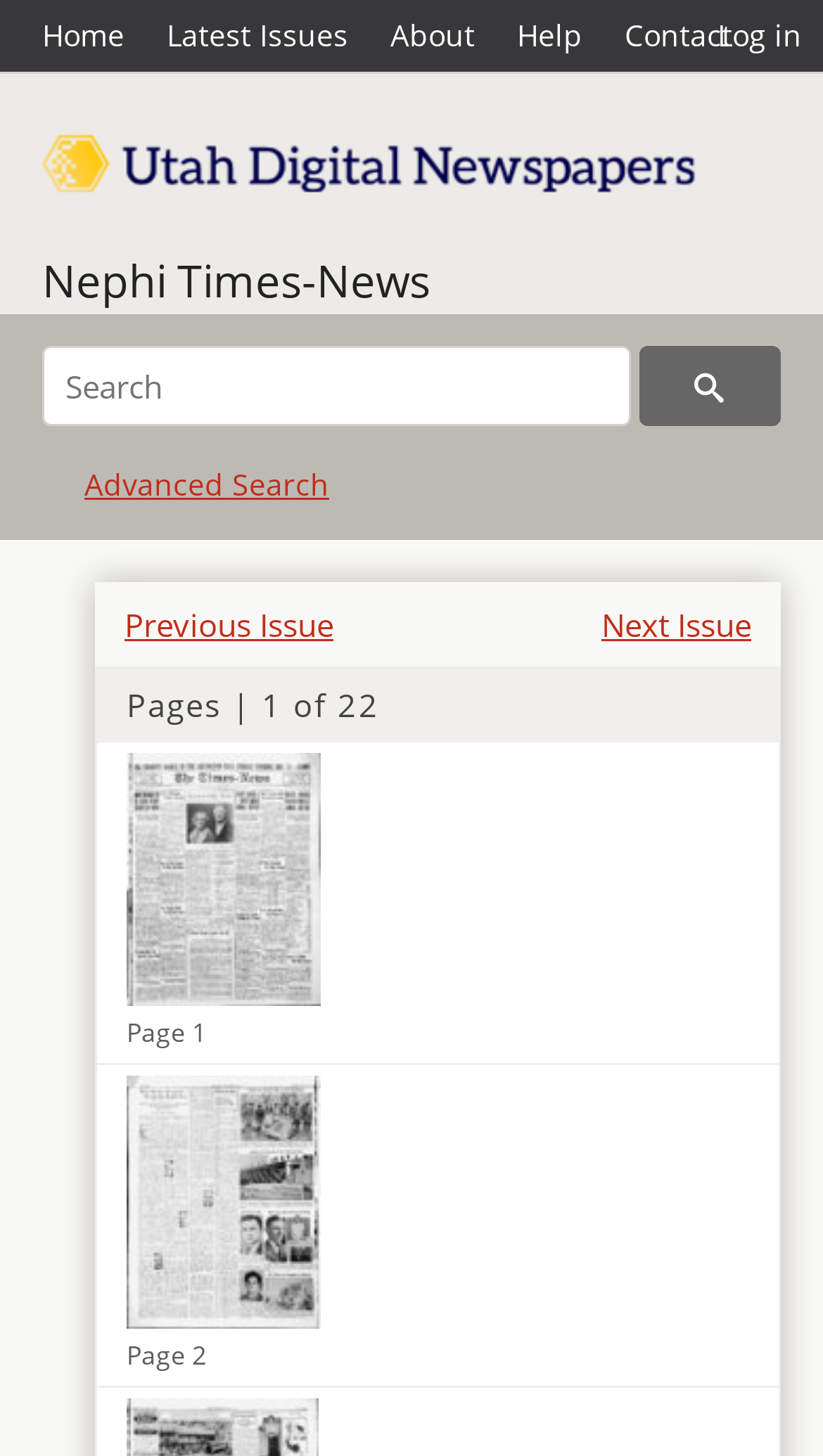What is the purpose of the figures on the page?
Based on the image, answer the question with a single word or brief phrase.

Page previews